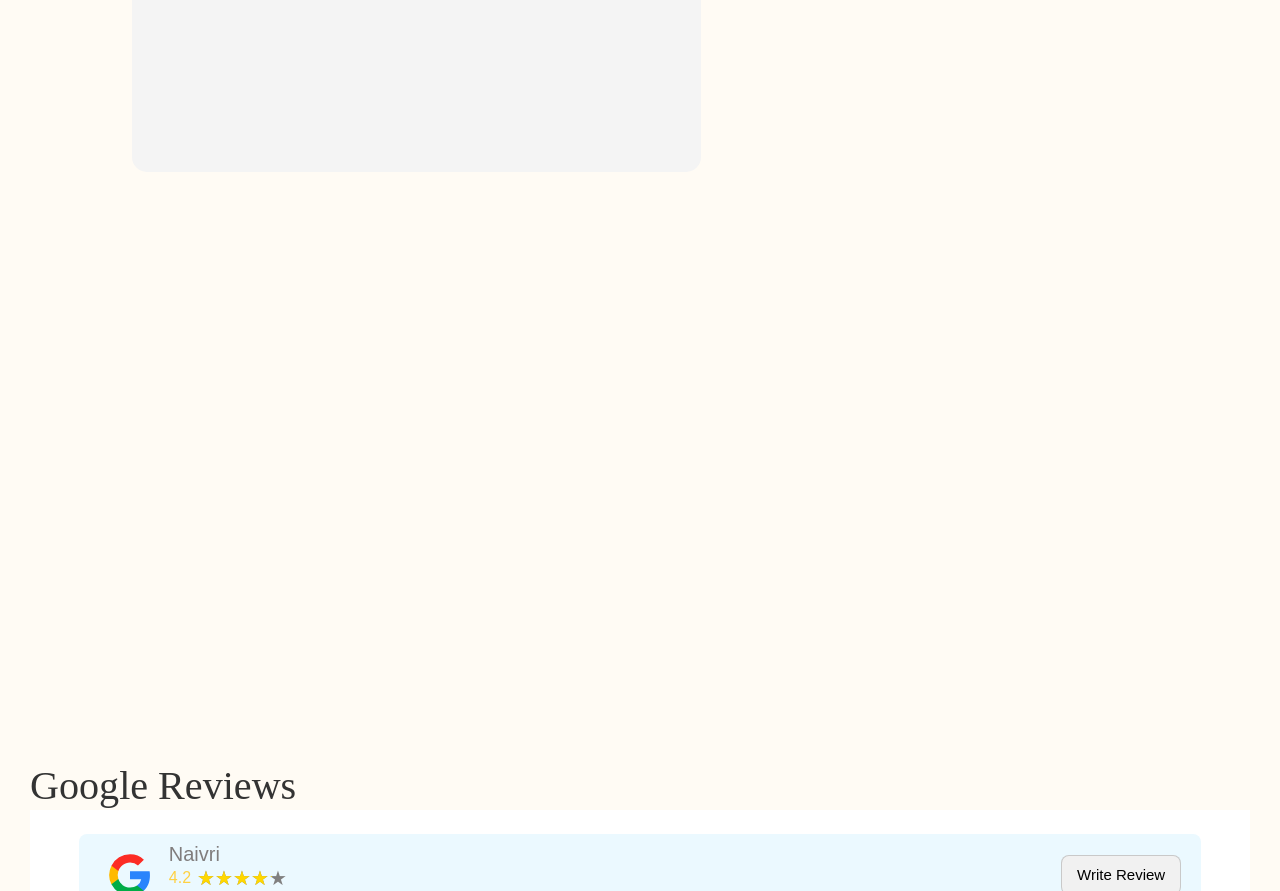Utilize the details in the image to thoroughly answer the following question: What is the rating of Naivri based on Google Reviews?

I found the rating of Naivri based on Google Reviews by looking at the link element with the text '4.2 ★★★★★' which is located near the heading element with the text 'Google Reviews'.